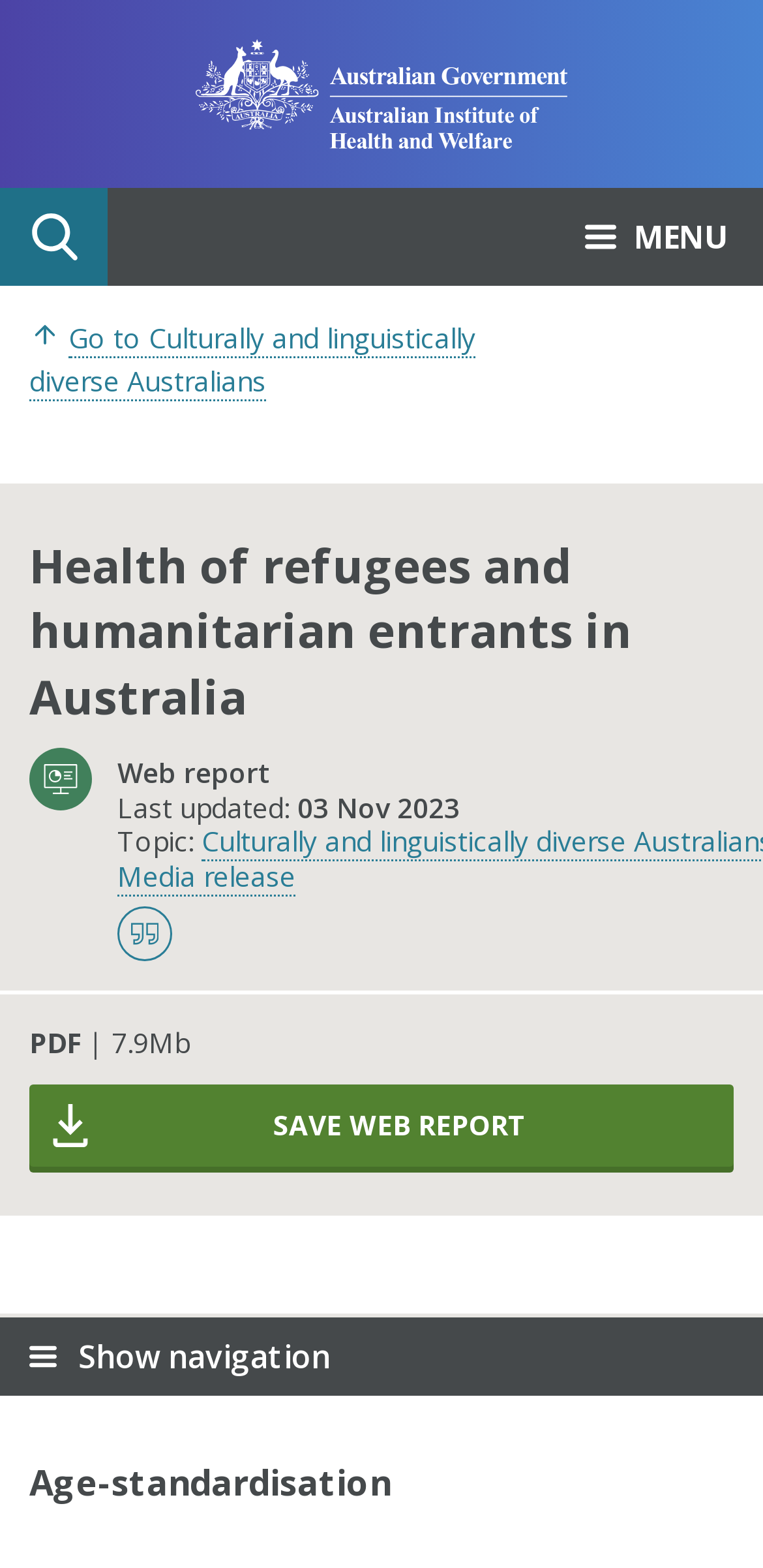Find the UI element described as: "Search" and predict its bounding box coordinates. Ensure the coordinates are four float numbers between 0 and 1, [left, top, right, bottom].

[0.0, 0.12, 0.141, 0.182]